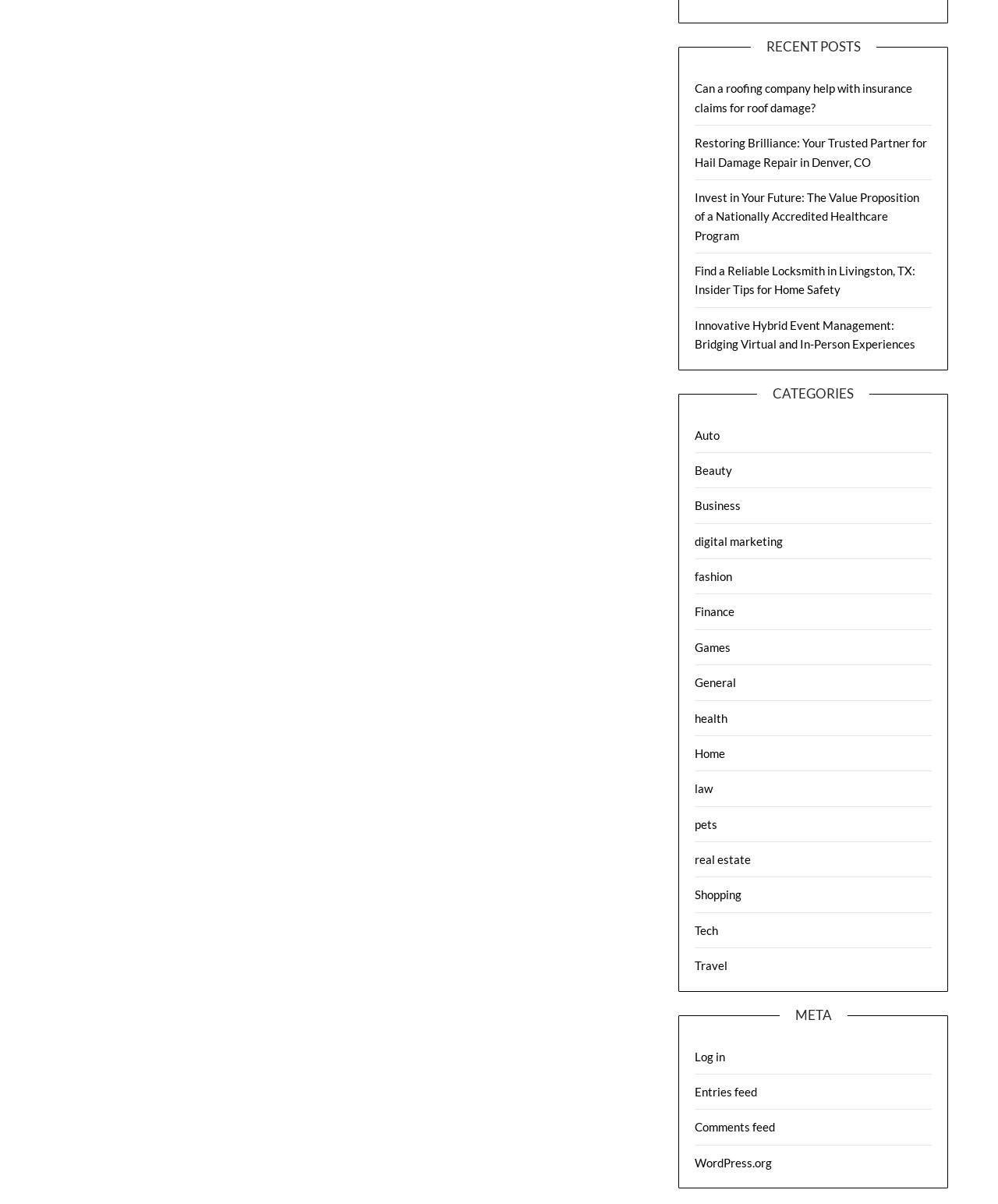Identify the bounding box coordinates of the section to be clicked to complete the task described by the following instruction: "Explore the digital marketing category". The coordinates should be four float numbers between 0 and 1, formatted as [left, top, right, bottom].

[0.696, 0.443, 0.785, 0.455]